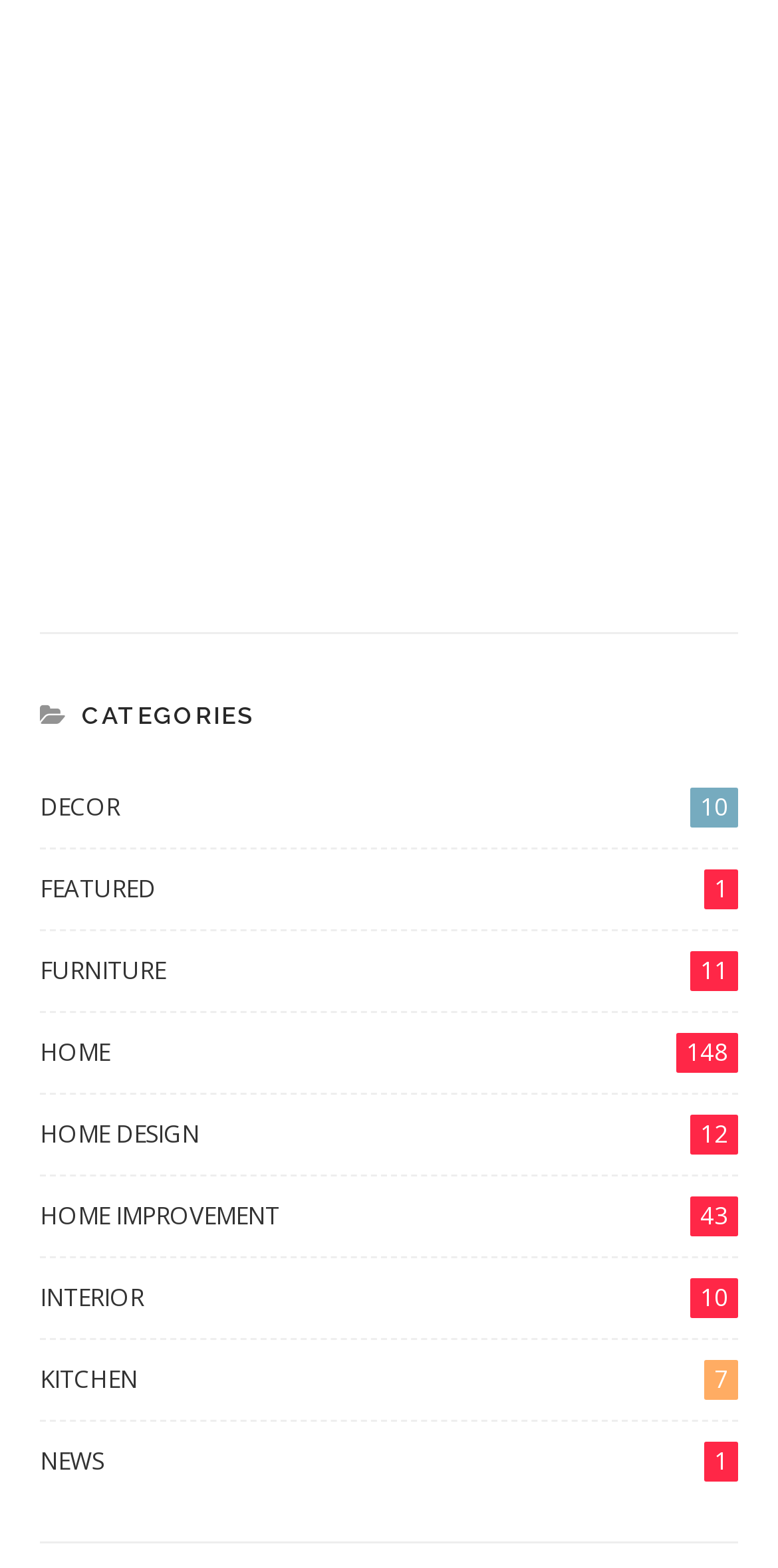What is the first article title on the webpage?
Your answer should be a single word or phrase derived from the screenshot.

Looking for Replacement Windows in San Diego?